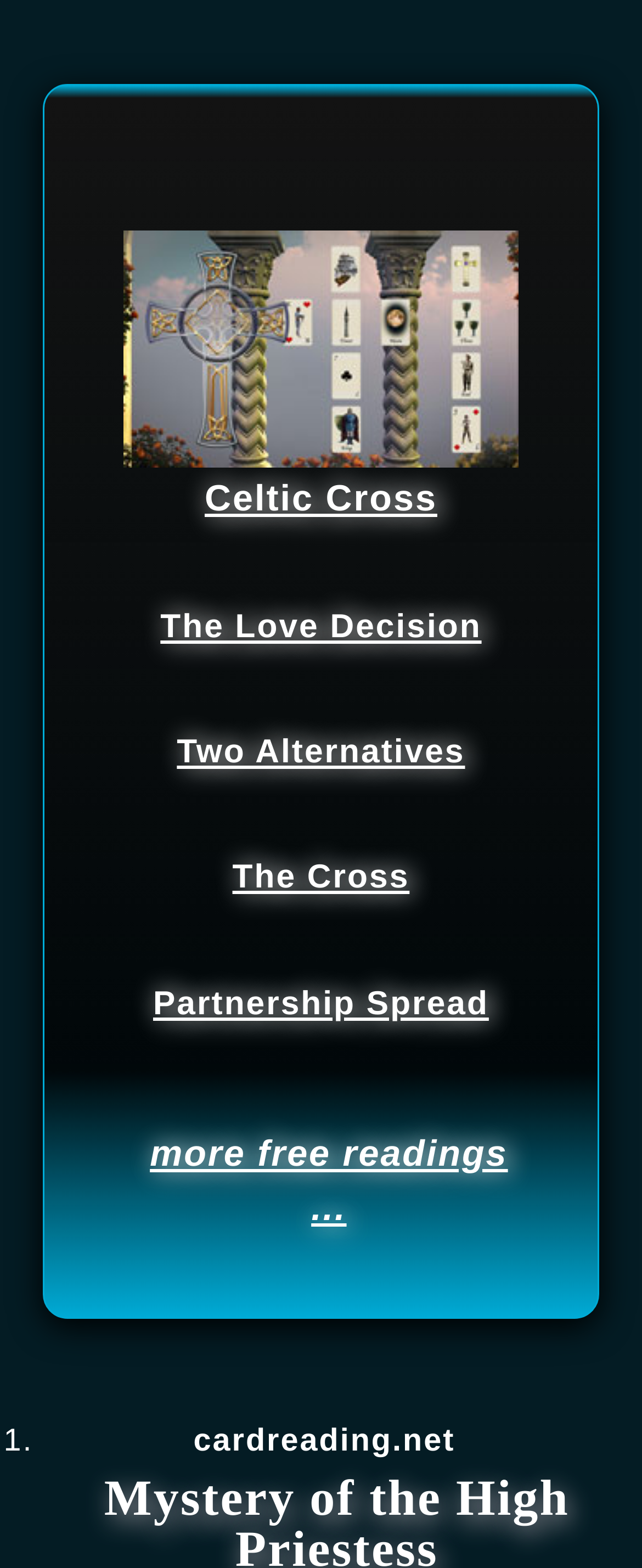Please find the bounding box for the UI element described by: "more free readings ...".

[0.206, 0.718, 0.819, 0.789]